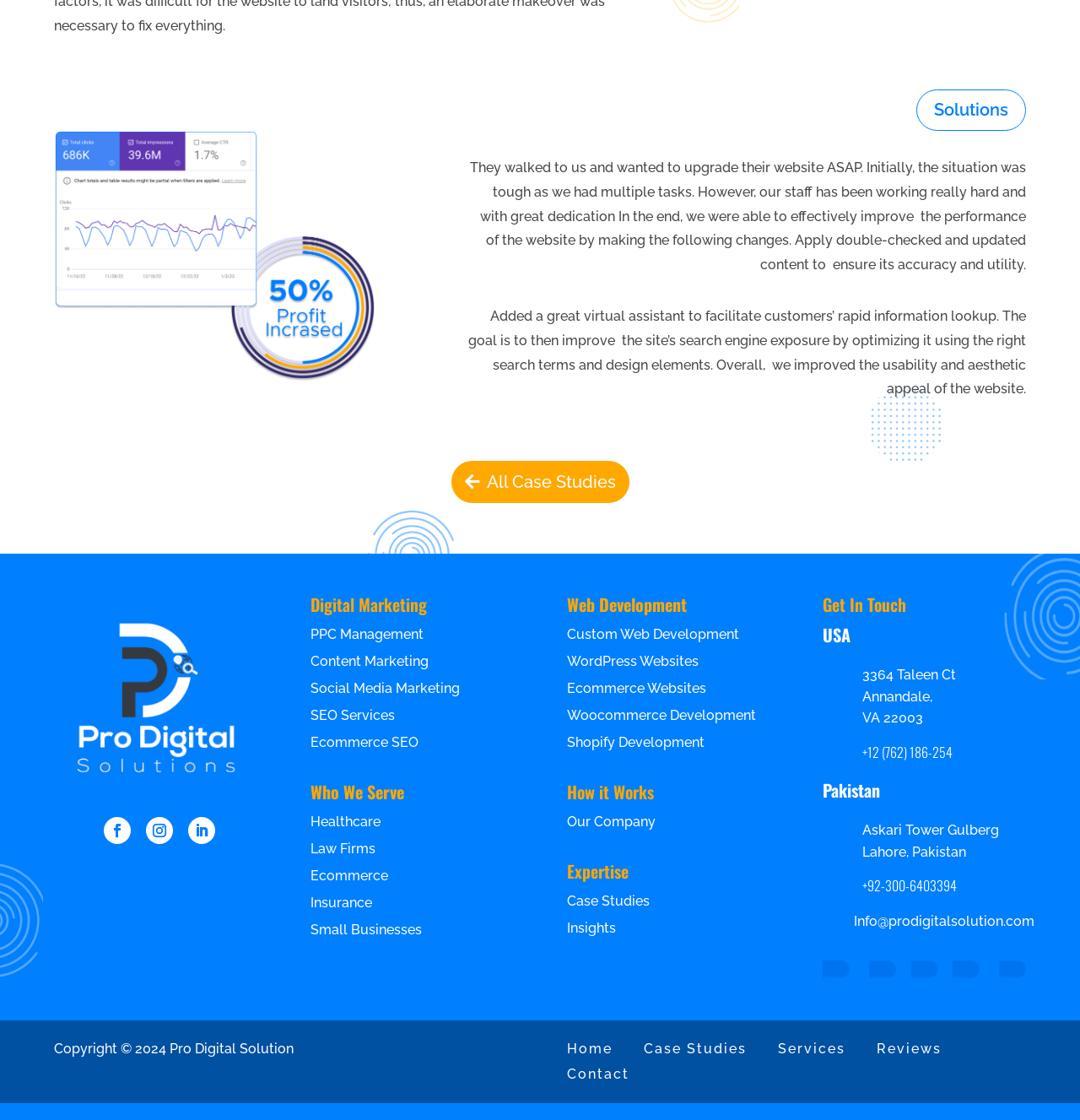Can you give a comprehensive explanation to the question given the content of the image?
What is the purpose of the 'Case Studies' section?

I inferred the purpose of the 'Case Studies' section by reading the text in that section, which describes a project the company worked on and the improvements they made to the website. It appears to be showcasing the company's work and expertise.